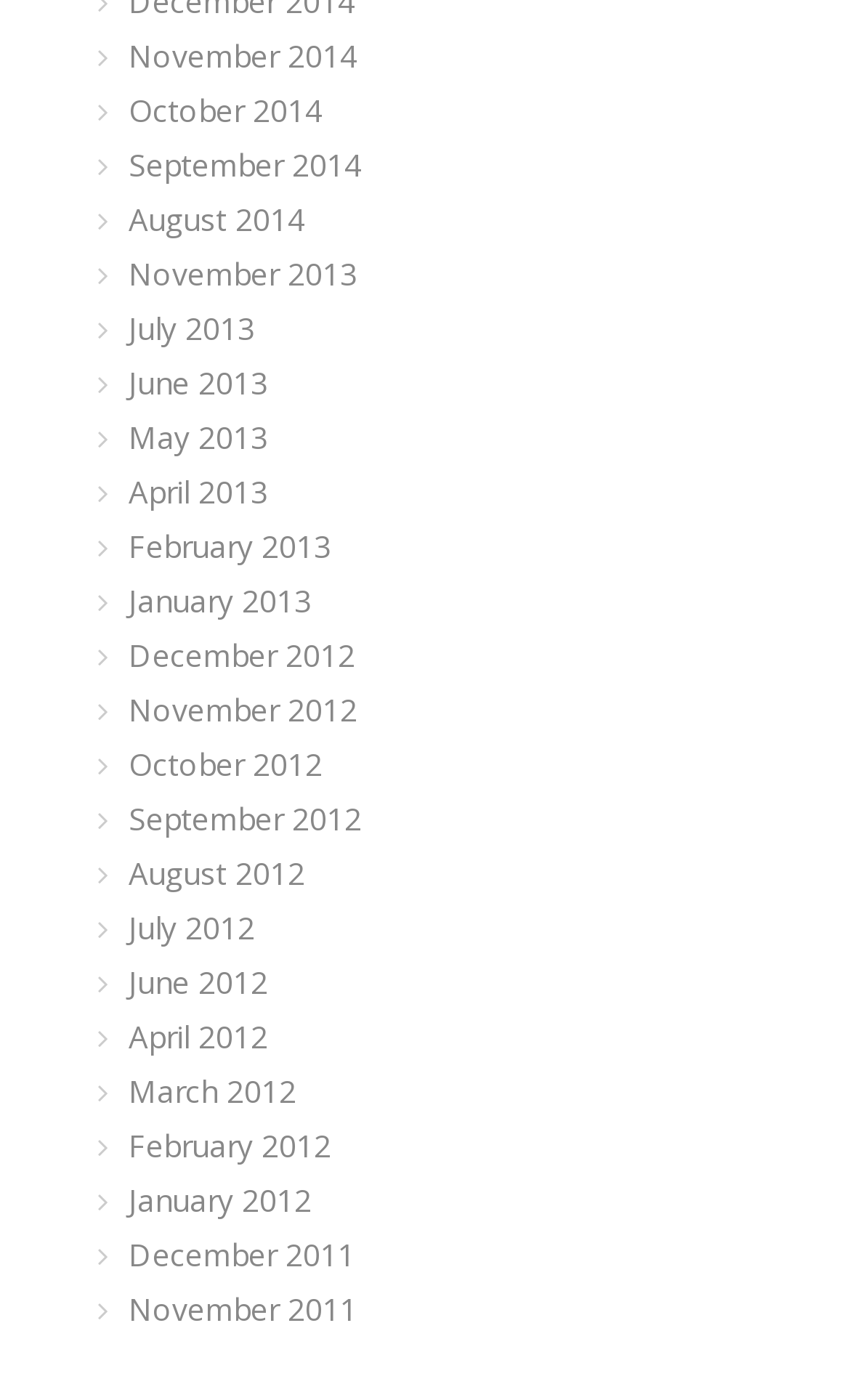Please indicate the bounding box coordinates of the element's region to be clicked to achieve the instruction: "view January 2013". Provide the coordinates as four float numbers between 0 and 1, i.e., [left, top, right, bottom].

[0.151, 0.414, 0.367, 0.444]